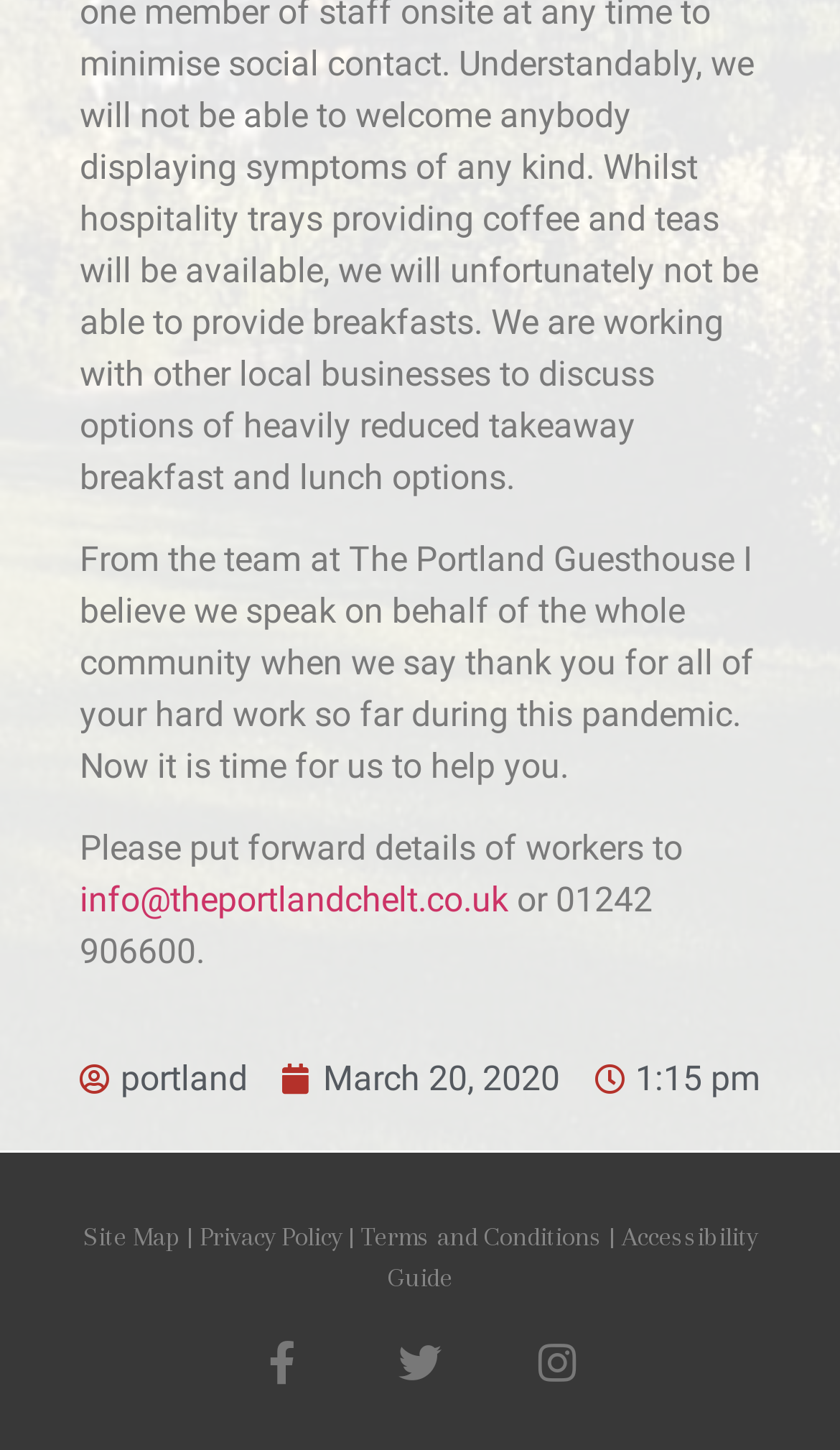Please answer the following question using a single word or phrase: 
What is the date mentioned in the webpage?

March 20, 2020